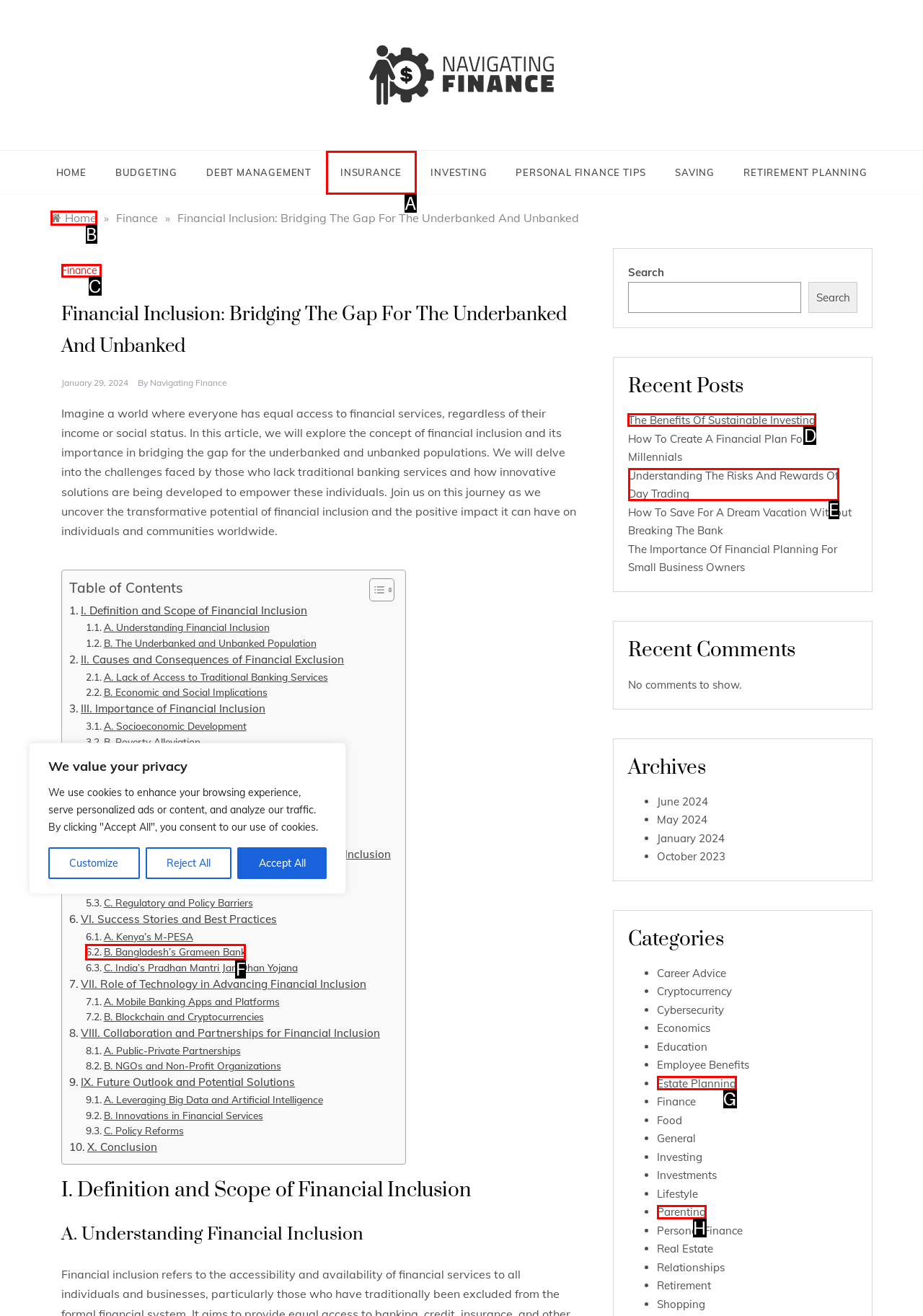Tell me which option I should click to complete the following task: Read the article 'The Benefits Of Sustainable Investing' Answer with the option's letter from the given choices directly.

D